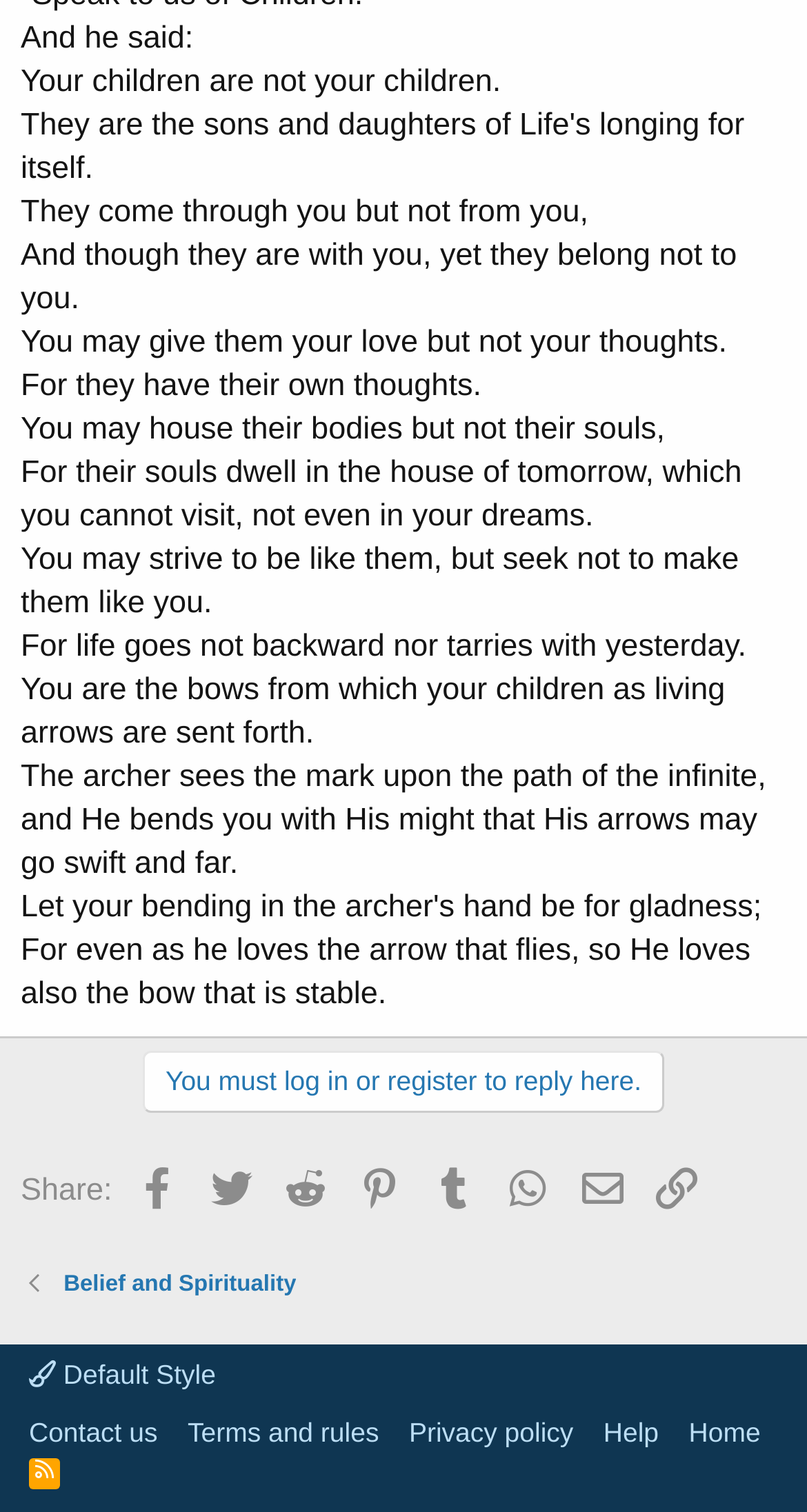Using the details in the image, give a detailed response to the question below:
How many social media sharing options are available?

There are 8 social media sharing options available, including Facebook, Twitter, Reddit, Pinterest, Tumblr, WhatsApp, Email, and Link, which are located at the bottom of the webpage, indicated by the StaticText elements with bounding box coordinates [0.225, 0.772, 0.394, 0.795] to [0.869, 0.772, 0.94, 0.795].